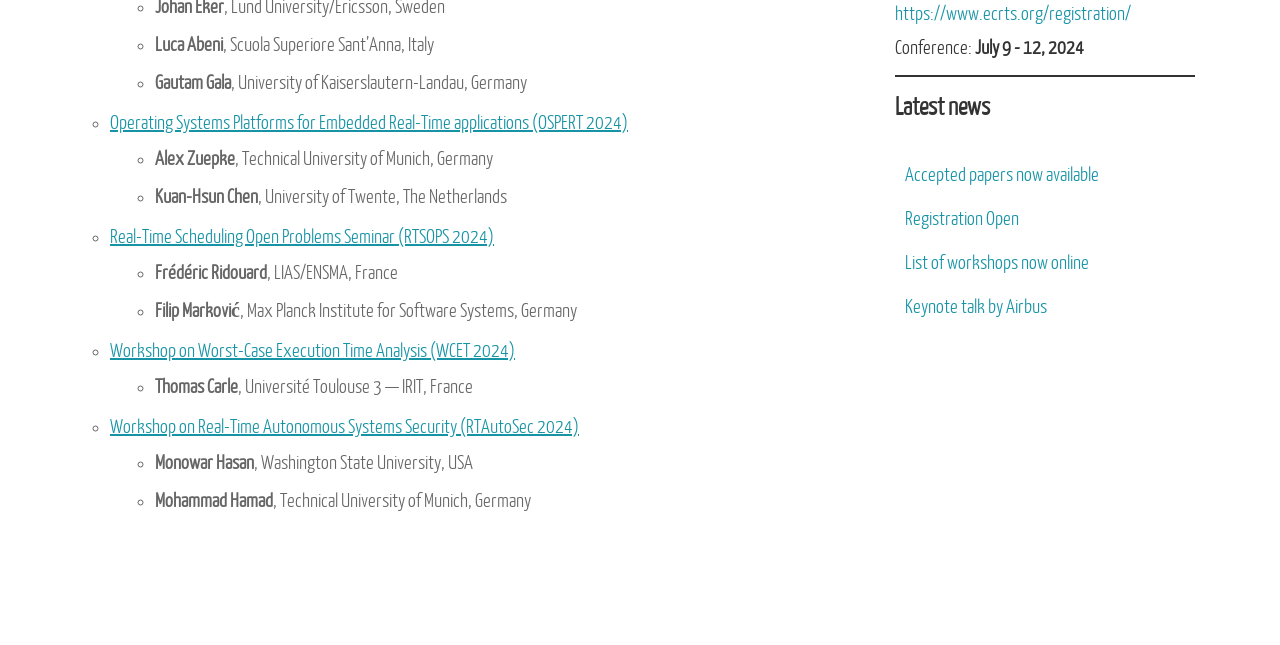Give the bounding box coordinates for this UI element: "https://www.ecrts.org/registration/". The coordinates should be four float numbers between 0 and 1, arranged as [left, top, right, bottom].

[0.699, 0.006, 0.884, 0.037]